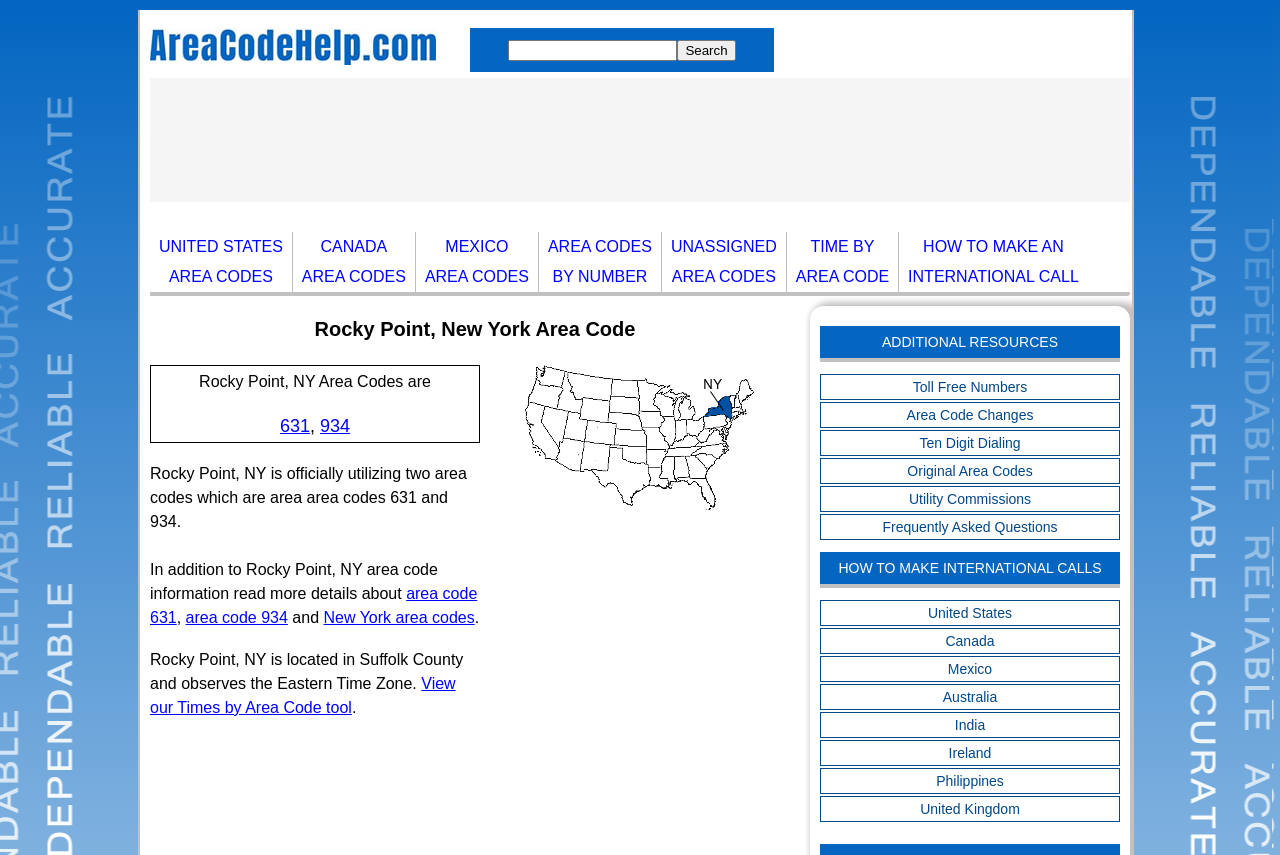Please locate the UI element described by "New York area codes" and provide its bounding box coordinates.

[0.253, 0.712, 0.371, 0.732]